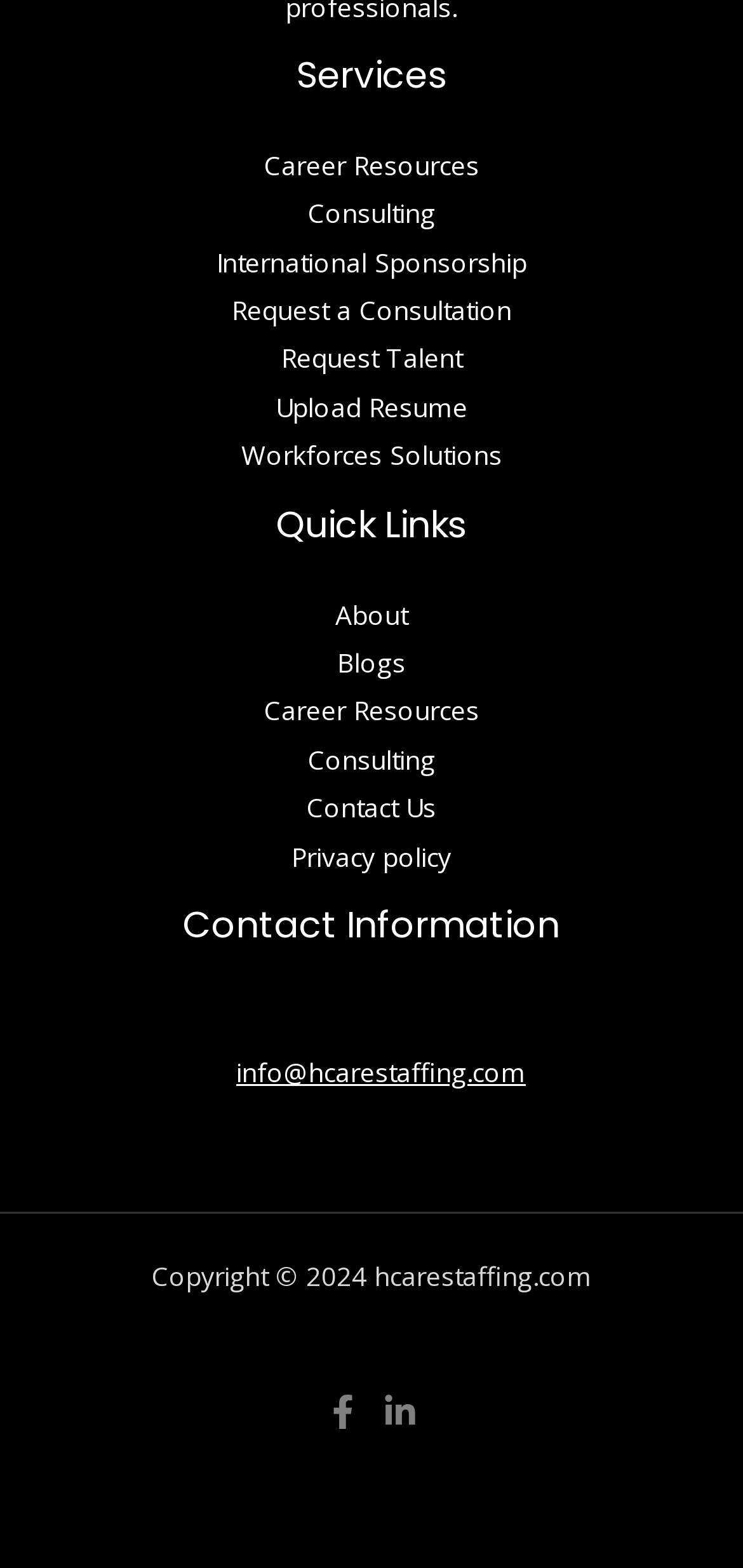Identify the bounding box coordinates of the HTML element based on this description: "Career Resources".

[0.355, 0.442, 0.645, 0.465]